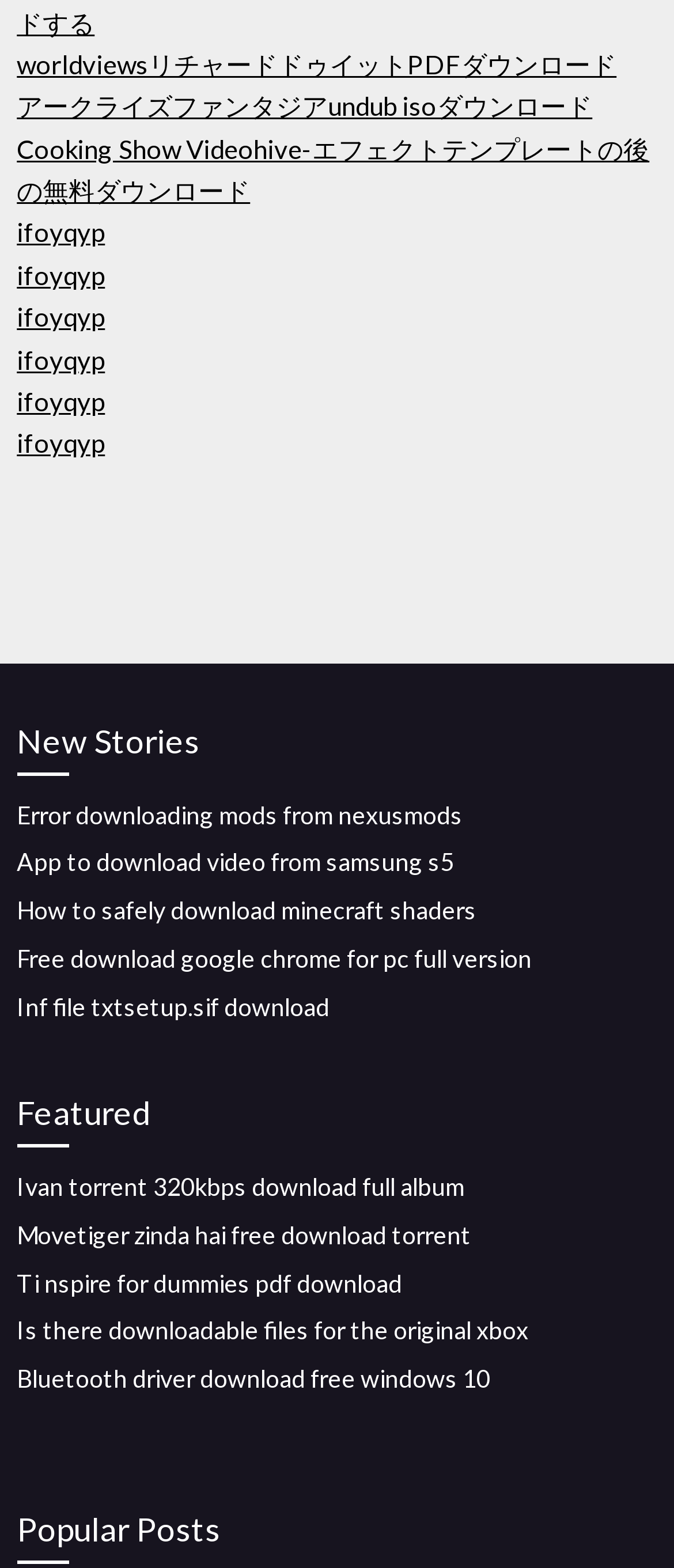Utilize the details in the image to give a detailed response to the question: What is the topic of the heading 'New Stories'?

The heading 'New Stories' is followed by links related to downloading various files, such as mods, videos, and software, suggesting that the topic of this section is downloads.